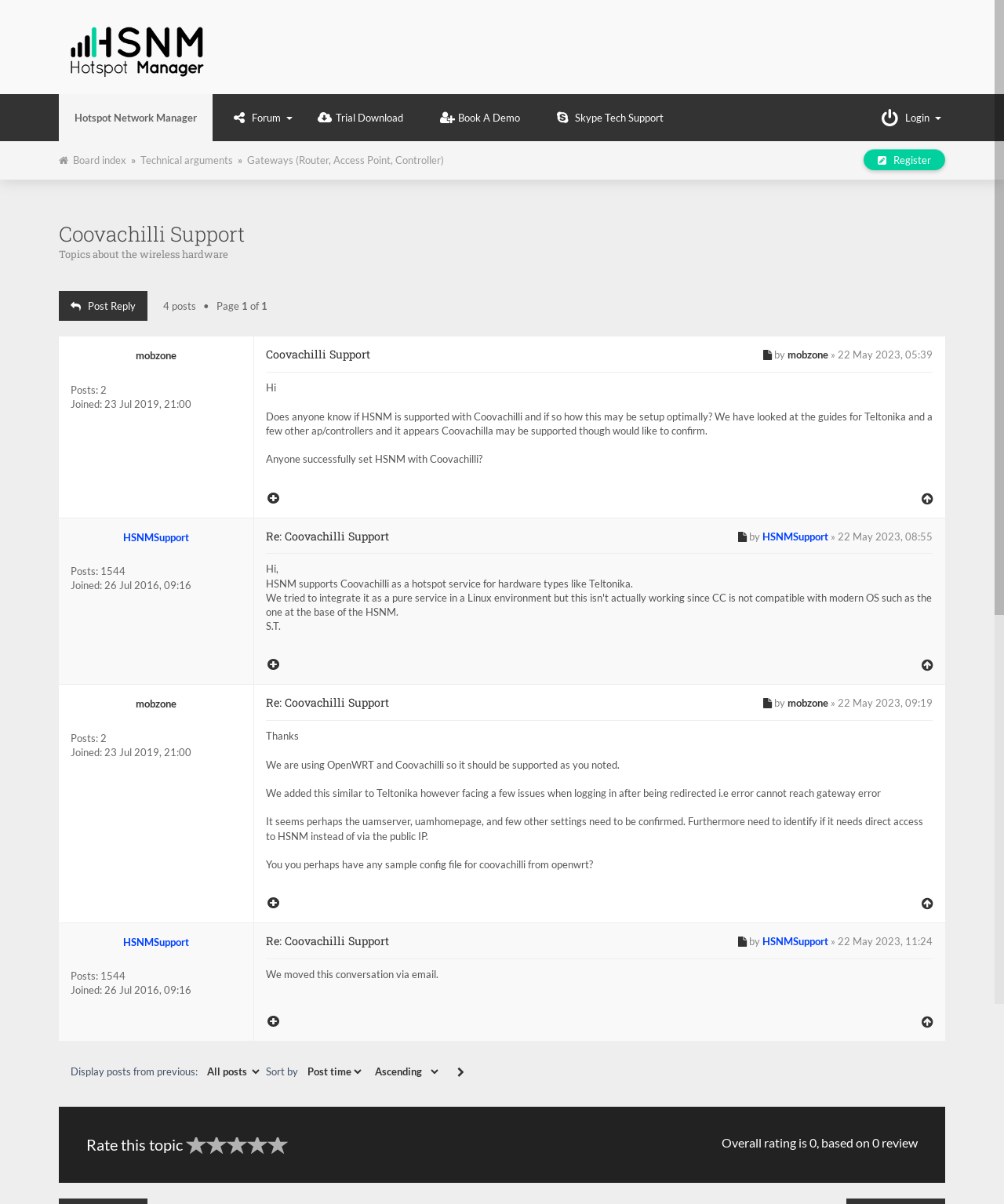Please mark the clickable region by giving the bounding box coordinates needed to complete this instruction: "Click on the 'Post Reply' button".

[0.059, 0.242, 0.147, 0.267]